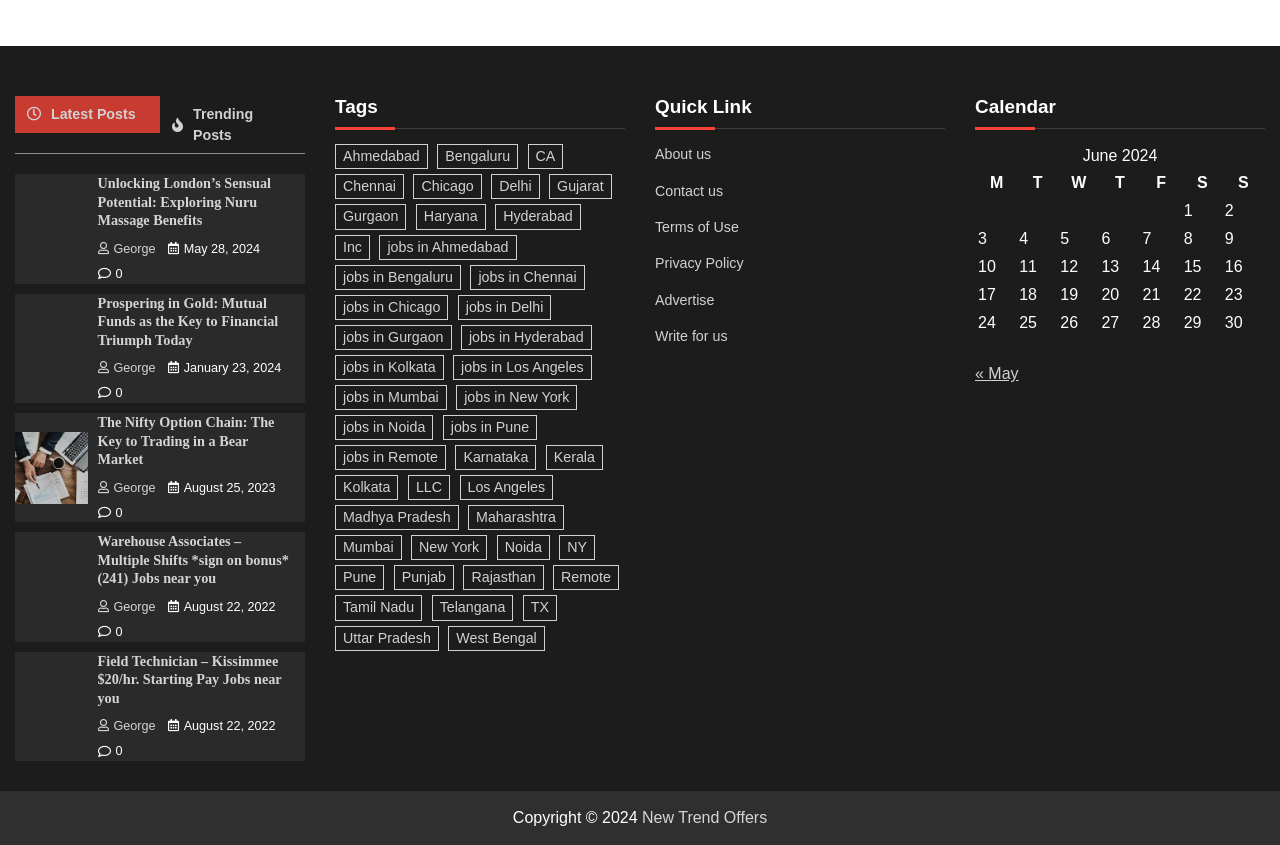Please find the bounding box for the following UI element description. Provide the coordinates in (top-left x, top-left y, bottom-right x, bottom-right y) format, with values between 0 and 1: jobs in Los Angeles

[0.354, 0.42, 0.462, 0.45]